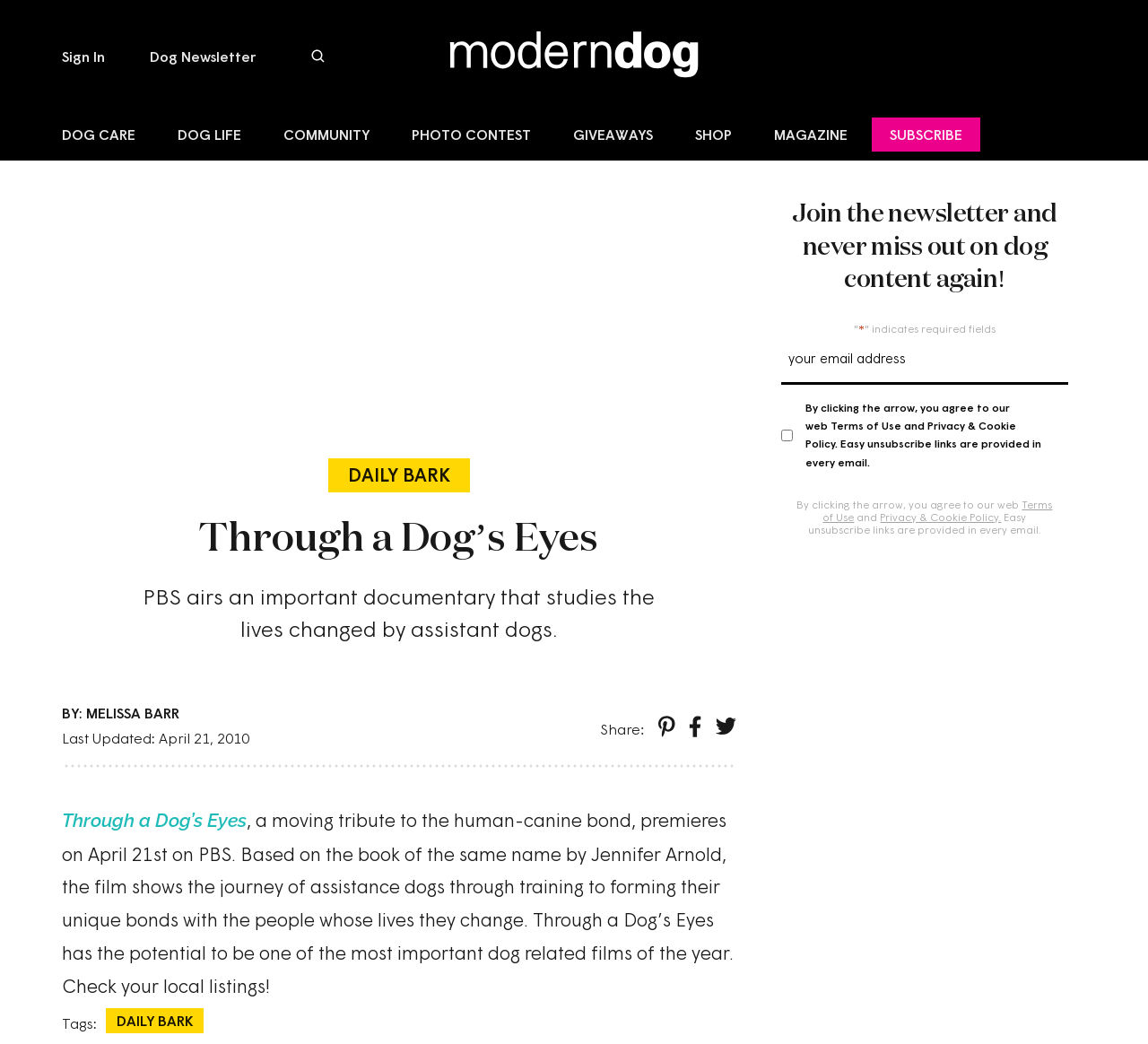What is the date of the documentary premiere?
Kindly answer the question with as much detail as you can.

I found the answer by looking at the text 'premieres on April 21st on PBS' which is mentioned in the description of the documentary.